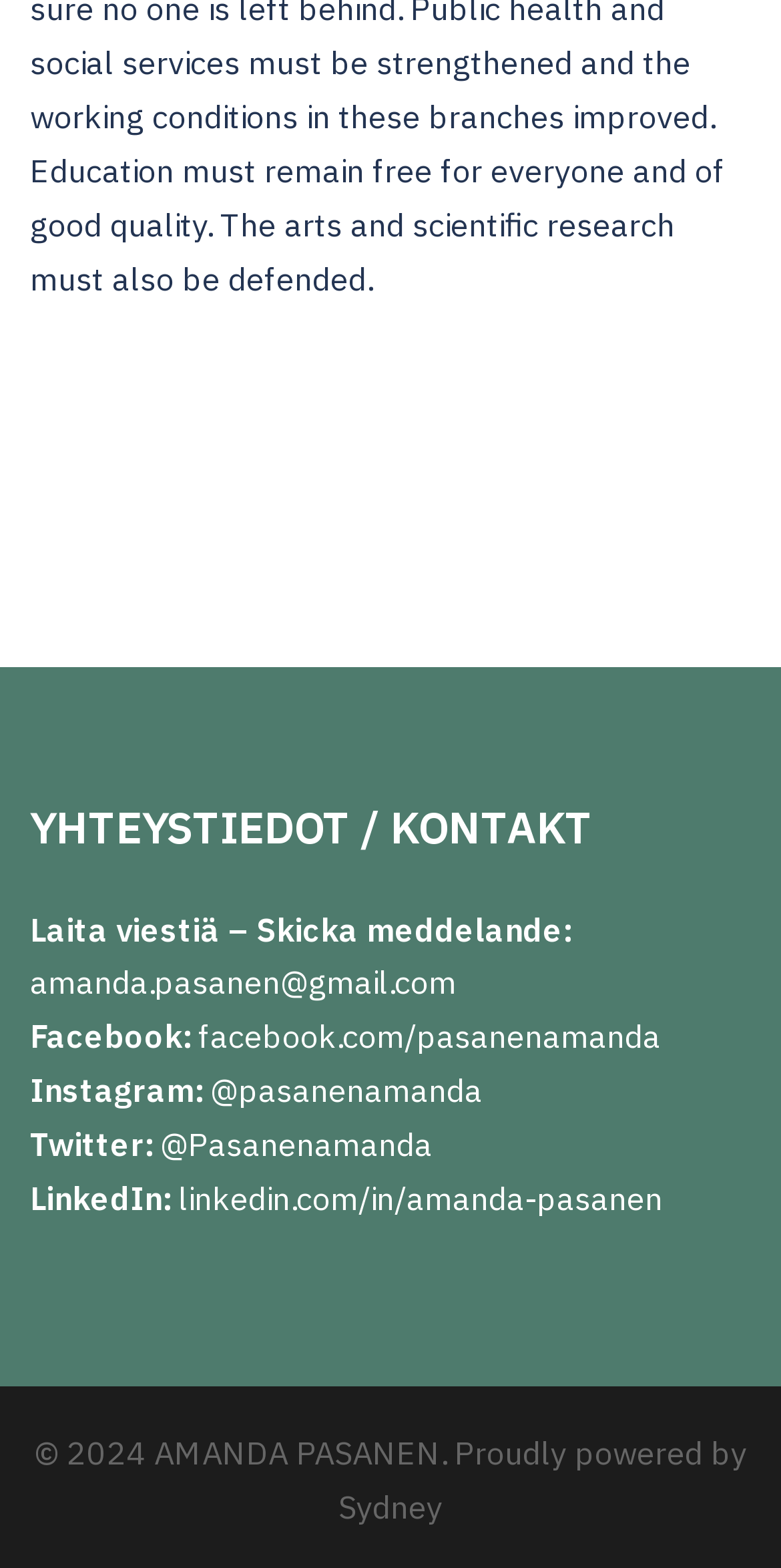Who is the owner of the website?
Answer the question with a detailed explanation, including all necessary information.

I found the owner's name by looking at the copyright notice at the bottom of the page, which says '© 2024 AMANDA PASANEN'. This suggests that Amanda Pasanen is the owner of the website.